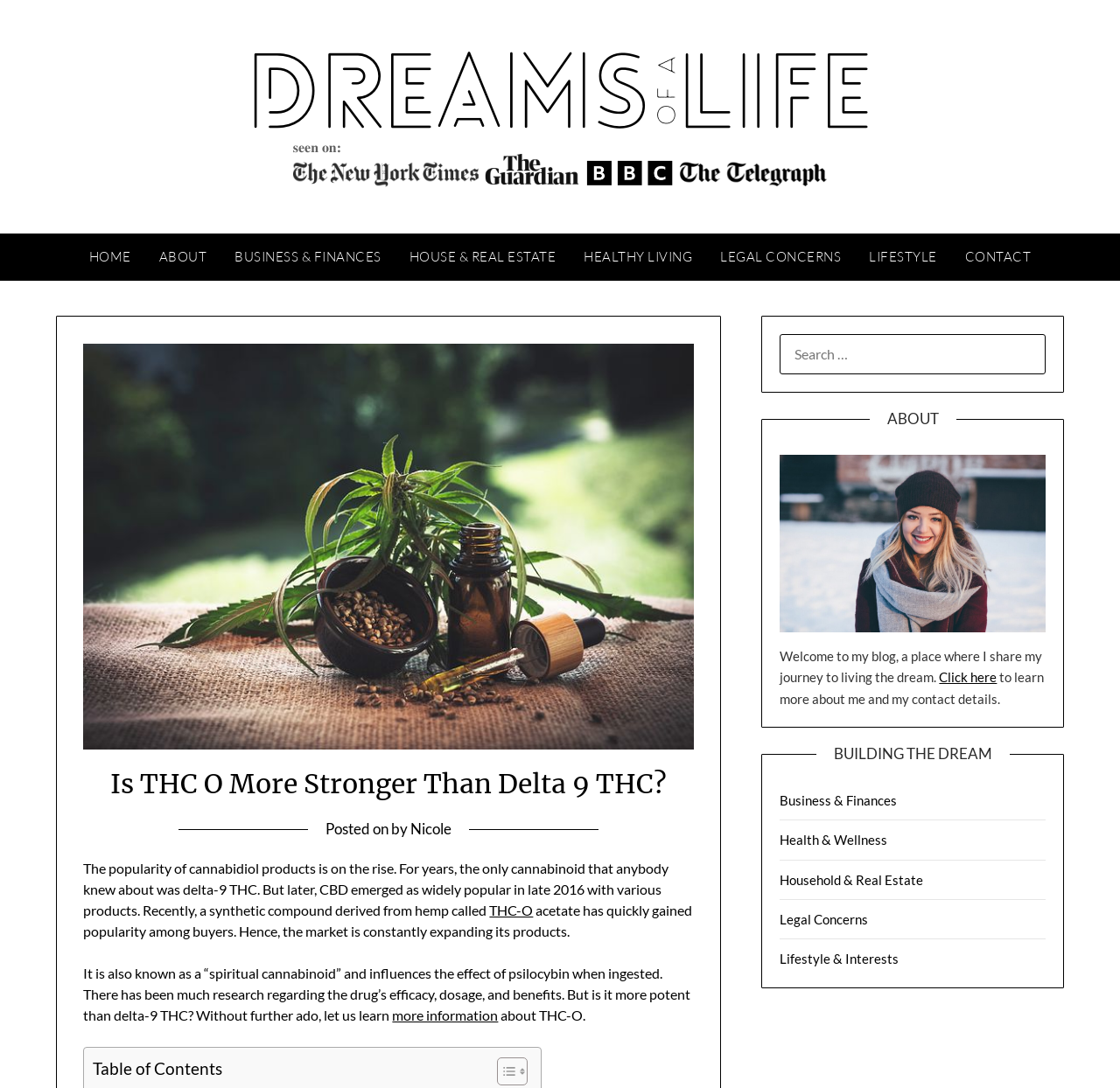Please identify the bounding box coordinates of the element's region that needs to be clicked to fulfill the following instruction: "Read more information about THC-O". The bounding box coordinates should consist of four float numbers between 0 and 1, i.e., [left, top, right, bottom].

[0.35, 0.925, 0.445, 0.94]